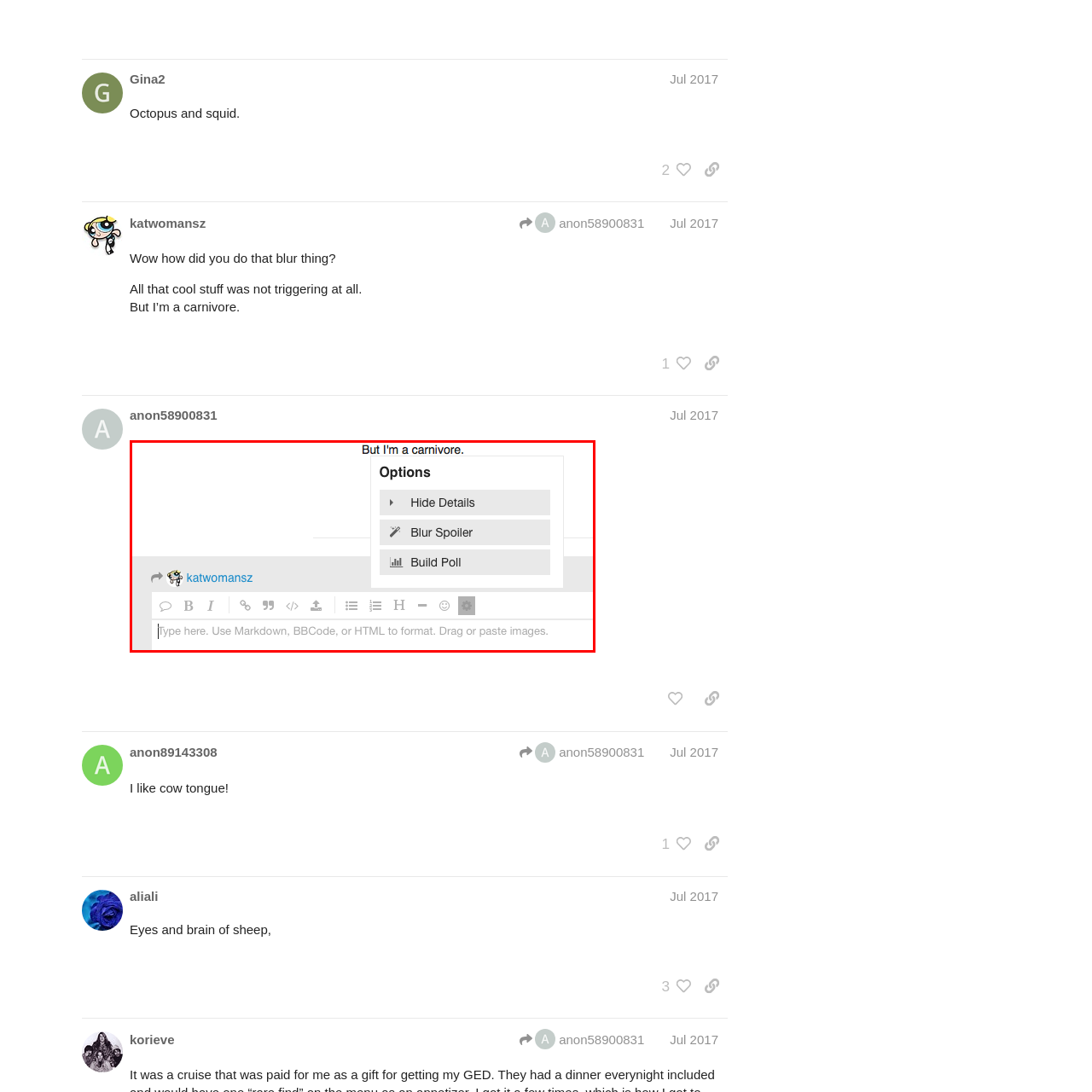What is the purpose of the 'Hide Details' option?
Study the image framed by the red bounding box and answer the question in detail, relying on the visual clues provided.

The 'Hide Details' option is part of the menu that allows users to customize their interactions and maintain control over how they share information within the platform, suggesting that it is used to hide certain details from other users.